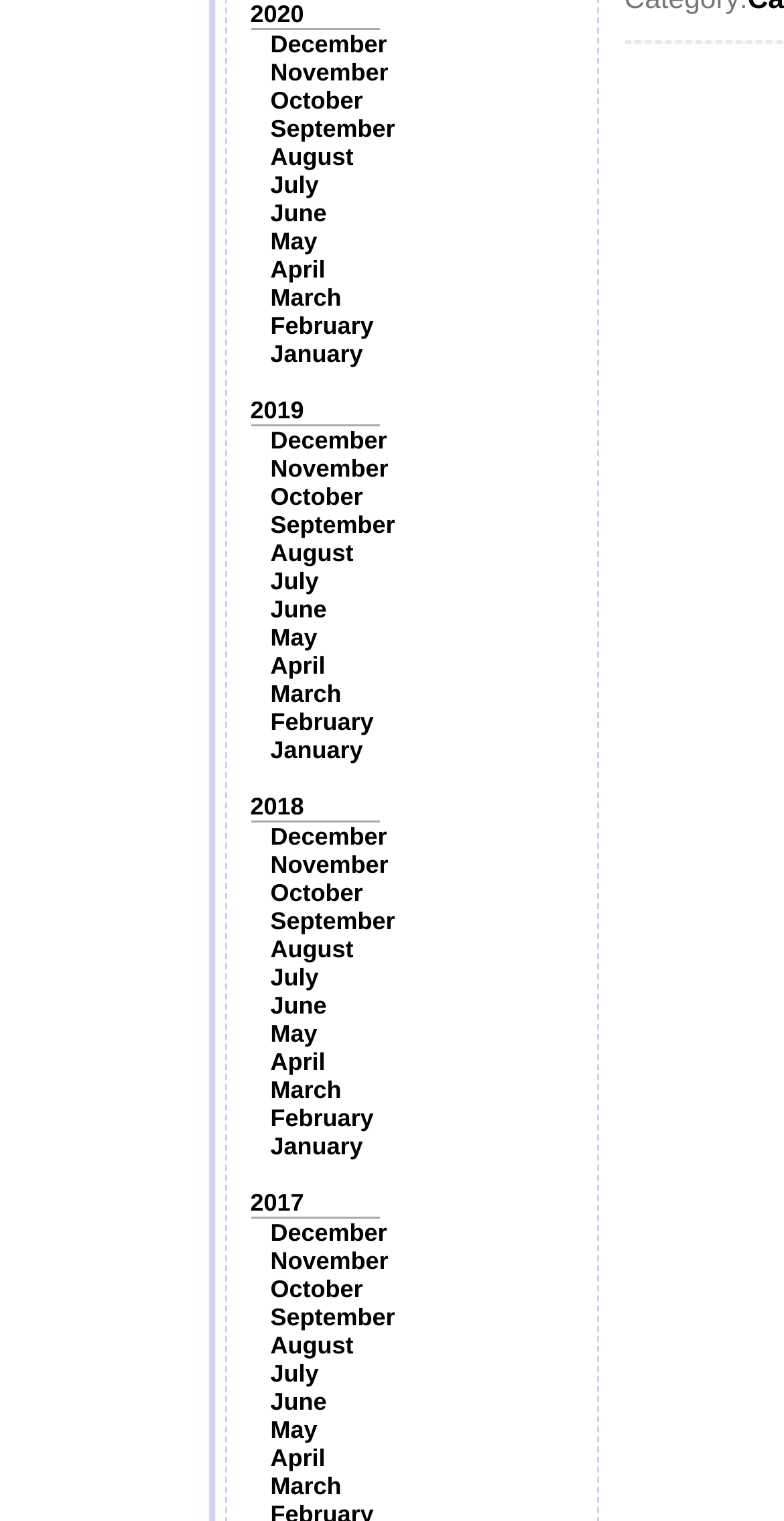What is the vertical position of the link 'June' under the year 2019? Observe the screenshot and provide a one-word or short phrase answer.

Above 'May'